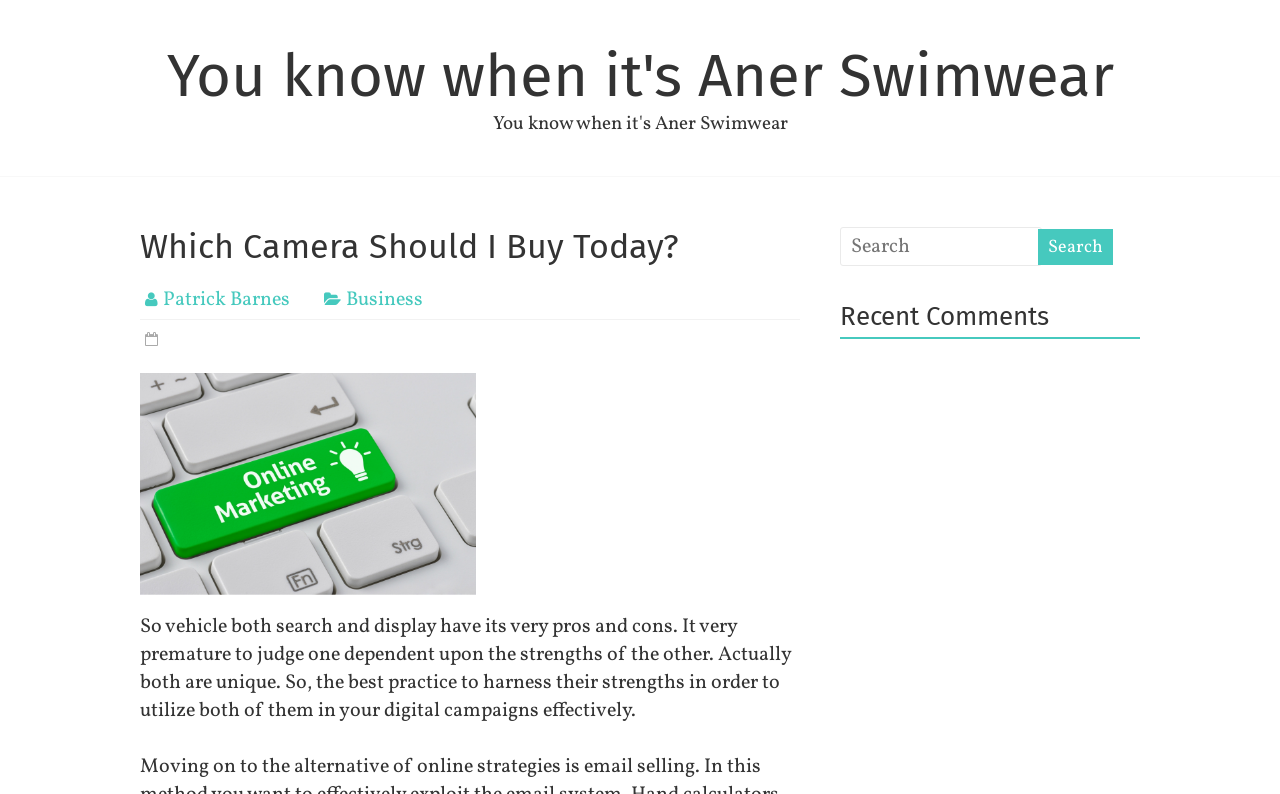What is the purpose of the textbox?
Using the visual information, reply with a single word or short phrase.

Search